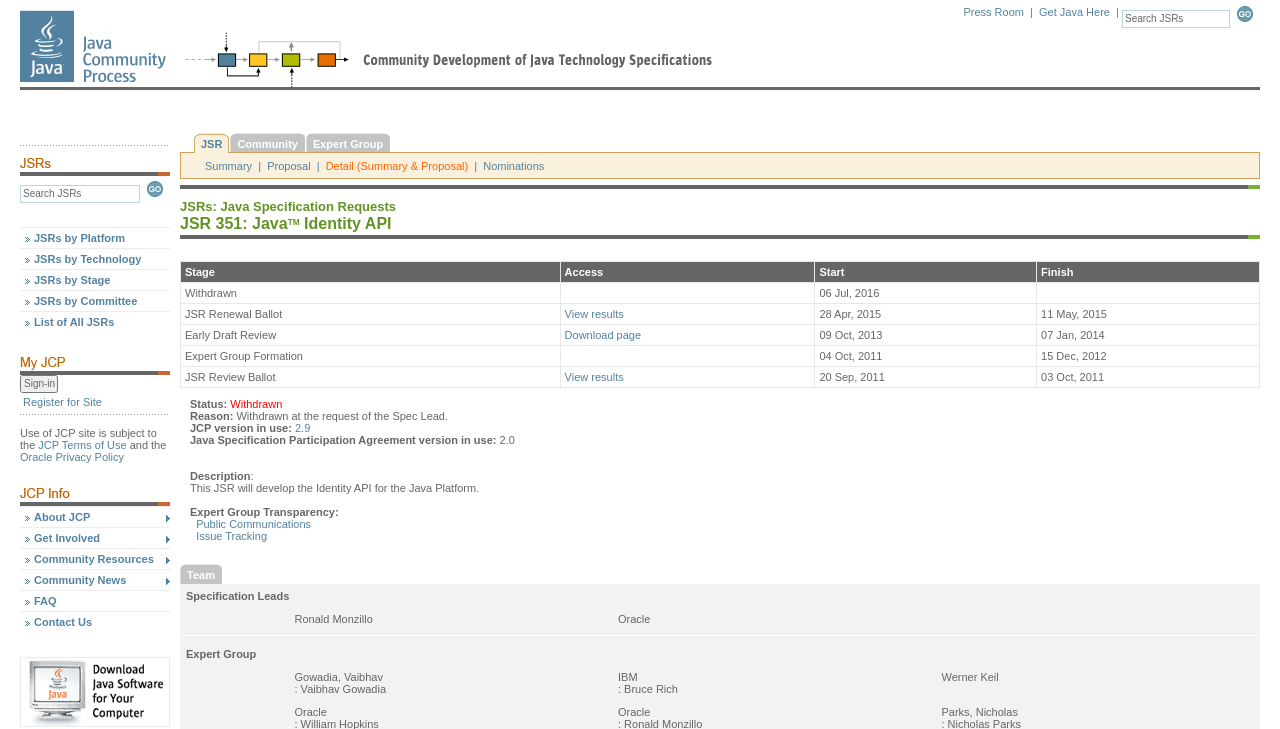Observe the image and answer the following question in detail: What is the name of the Java Specification Request?

The name of the Java Specification Request can be found in the webpage content, specifically in the text 'JSR 351: Java Identity API'.